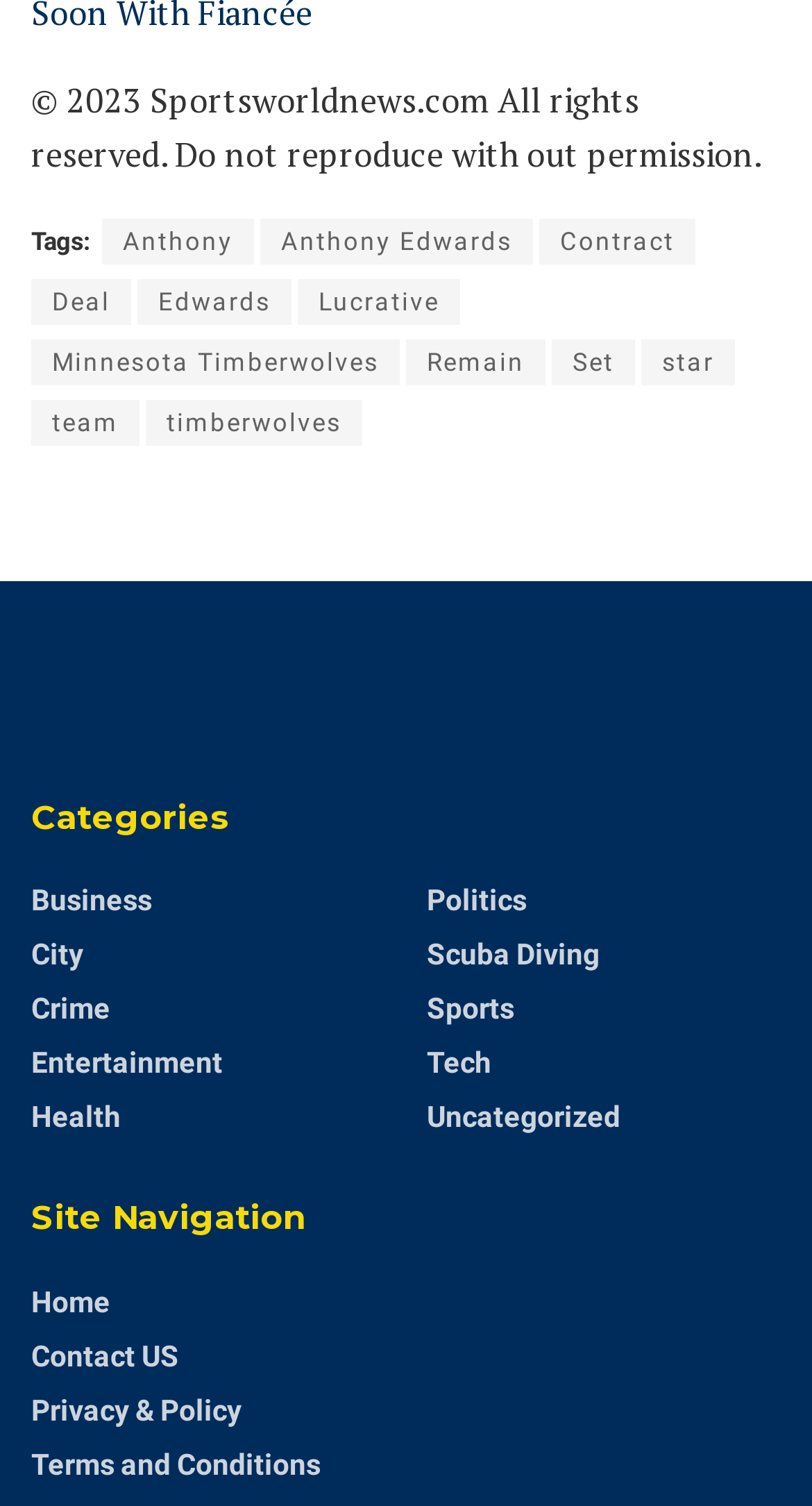Please locate the bounding box coordinates for the element that should be clicked to achieve the following instruction: "Contact 'Andamanz.in'". Ensure the coordinates are given as four float numbers between 0 and 1, i.e., [left, top, right, bottom].

[0.038, 0.47, 0.962, 0.501]